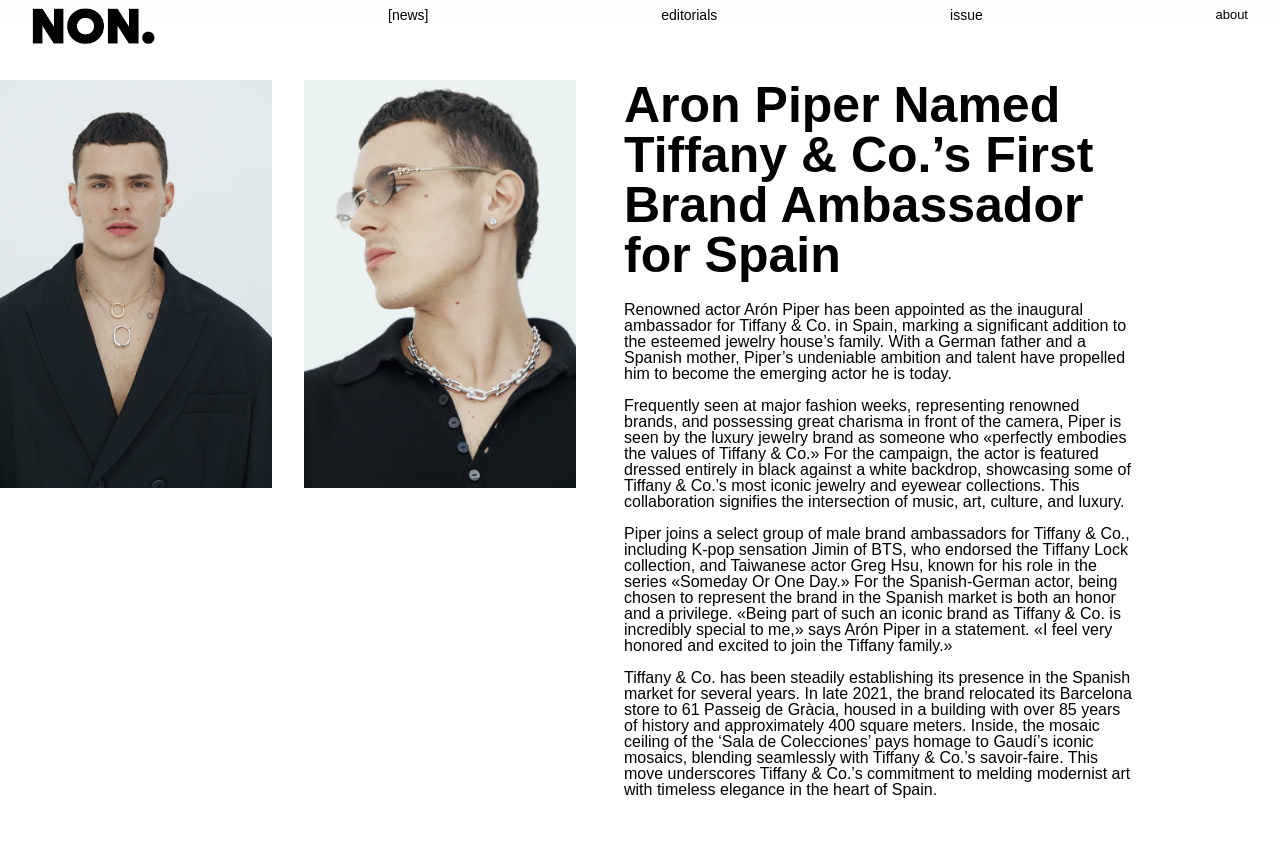What is Aron Piper's profession?
Give a detailed response to the question by analyzing the screenshot.

Based on the webpage content, Aron Piper is described as a renowned actor, and his profession is mentioned in the context of his appointment as Tiffany & Co.'s brand ambassador for Spain.